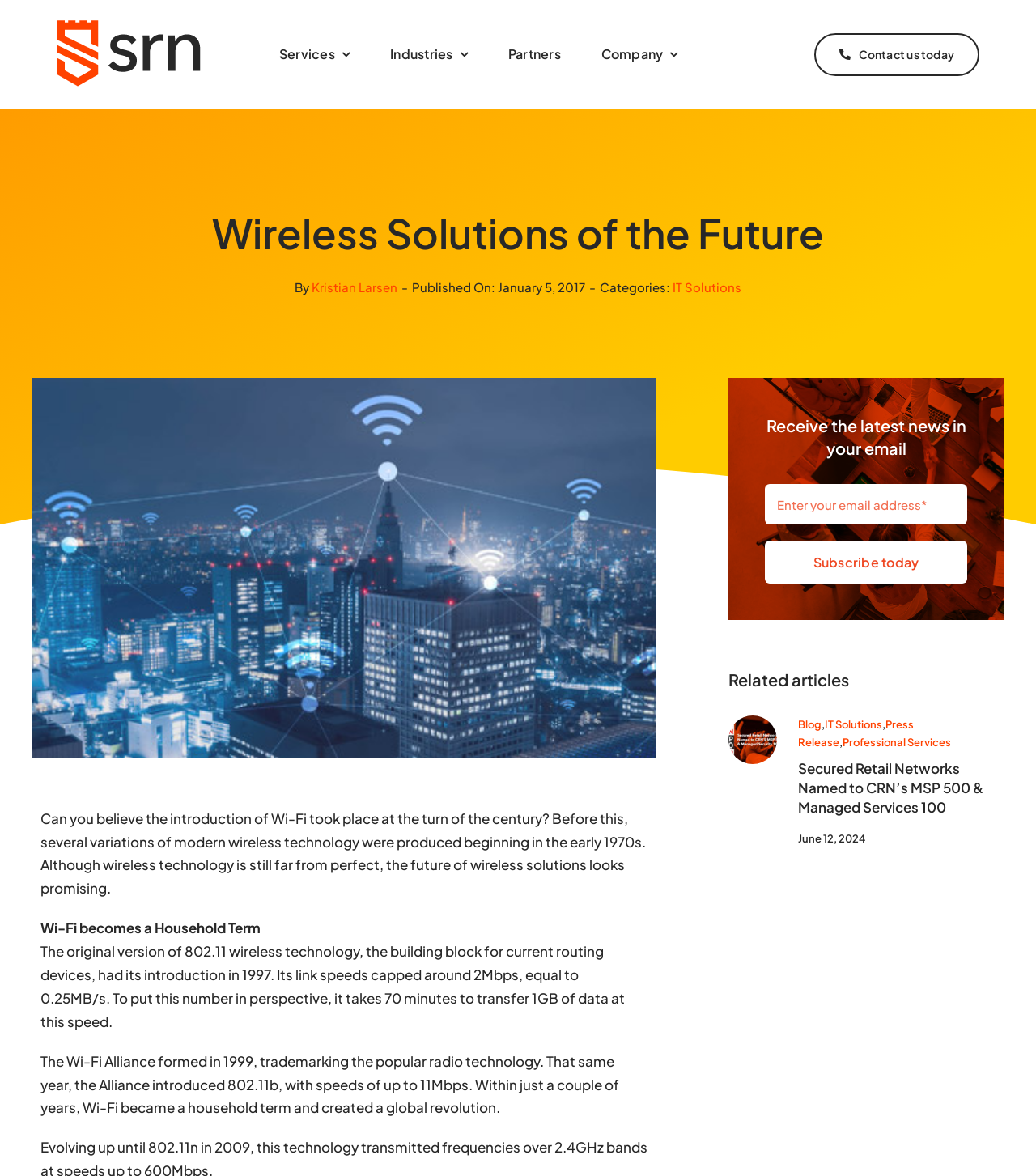Answer the question using only one word or a concise phrase: What is the purpose of the textbox?

Enter email address